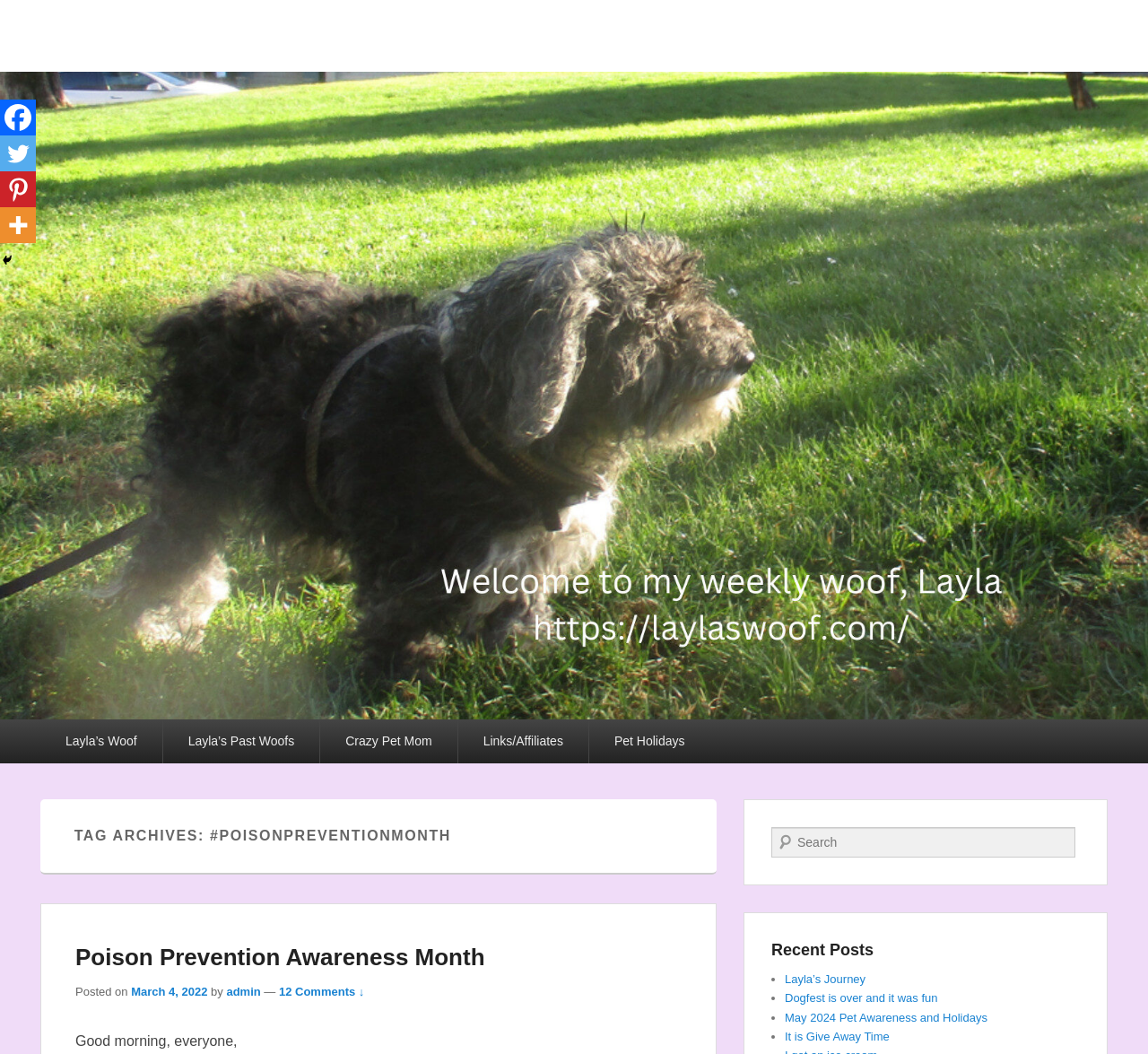Detail the webpage's structure and highlights in your description.

This webpage is about Layla's Woof, a blog about a rescued dog's life and adventures. At the top, there is a title "The Life and Adventures of a Rescued Dog" and a link to the blog's homepage. Below that, there is a primary navigation menu with six links: Layla's Woof, Layla's Past Woofs, Crazy Pet Mom, Links/Affiliates, Pet Holidays, and more.

The main content of the page is an article about Poison Prevention Awareness Month. The article's title is "Poison Prevention Awareness Month" and it is posted on March 4, 2022, by admin. The article starts with a greeting "Good morning, everyone," and then discusses the importance of poison prevention awareness.

On the left side of the page, there are social media links to Facebook, Twitter, Pinterest, and More, which is a dropdown menu. There is also a "Hide" button below the social media links.

On the right side of the page, there is a search bar with a label "Search" and a textbox to input search queries. Below the search bar, there is a heading "Recent Posts" followed by a list of four recent posts, each with a bullet point and a link to the post. The recent posts include "Layla's Journey", "Dogfest is over and it was fun", "May 2024 Pet Awareness and Holidays", and "It is Give Away Time".